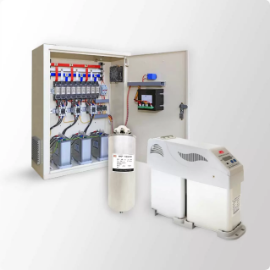Refer to the image and offer a detailed explanation in response to the question: What is the benefit of using this power factor correction setup?

The question asks about the benefit of using this power factor correction setup. The caption states that 'this configuration is essential for industries looking to improve electrical efficiency, reduce energy costs, and ensure the longevity of their power systems by addressing inductive loads and associated power factors.' This statement highlights the benefit of using this setup as improving electrical efficiency, among other advantages.